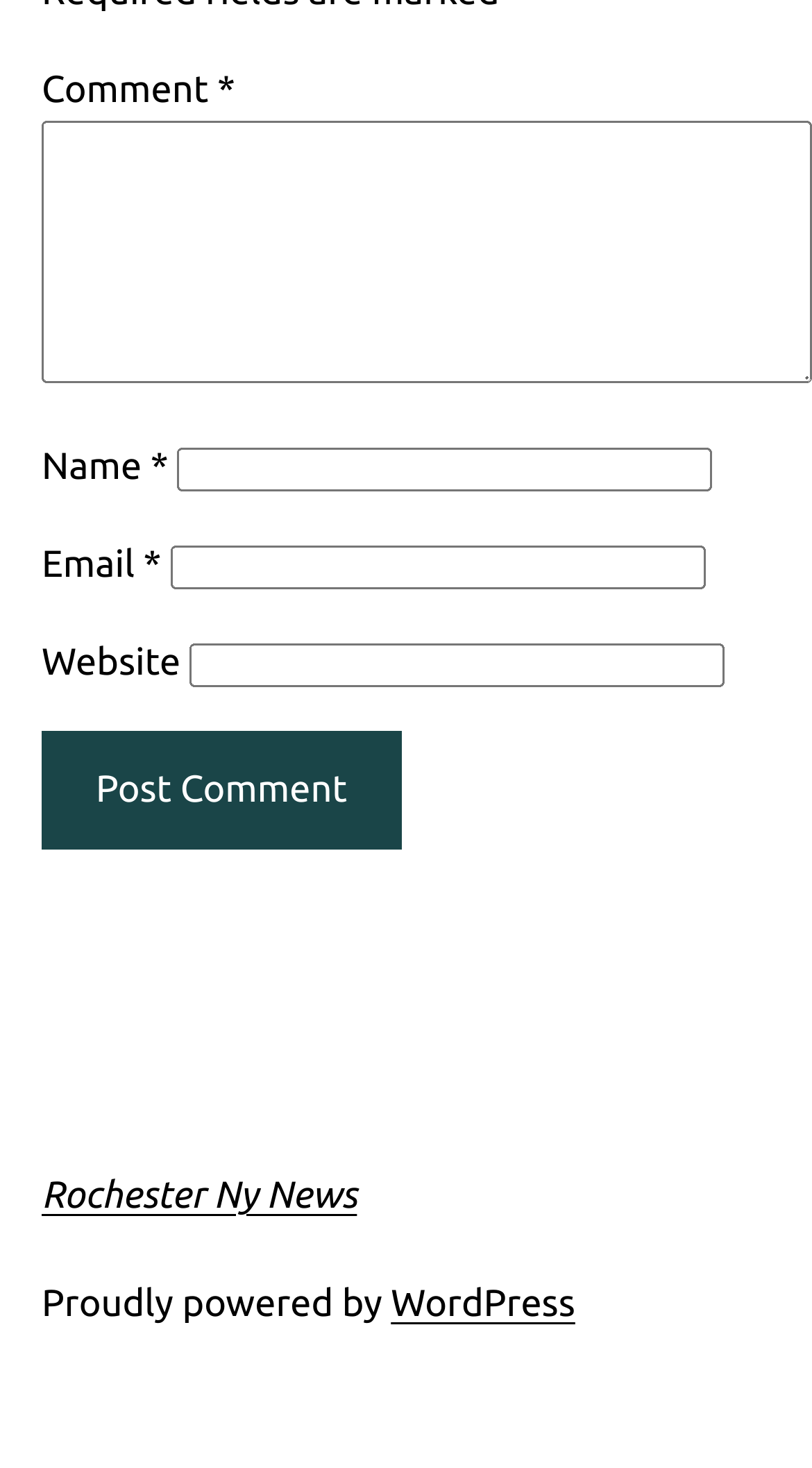Give a one-word or short phrase answer to the question: 
How many textboxes are required on this webpage?

3